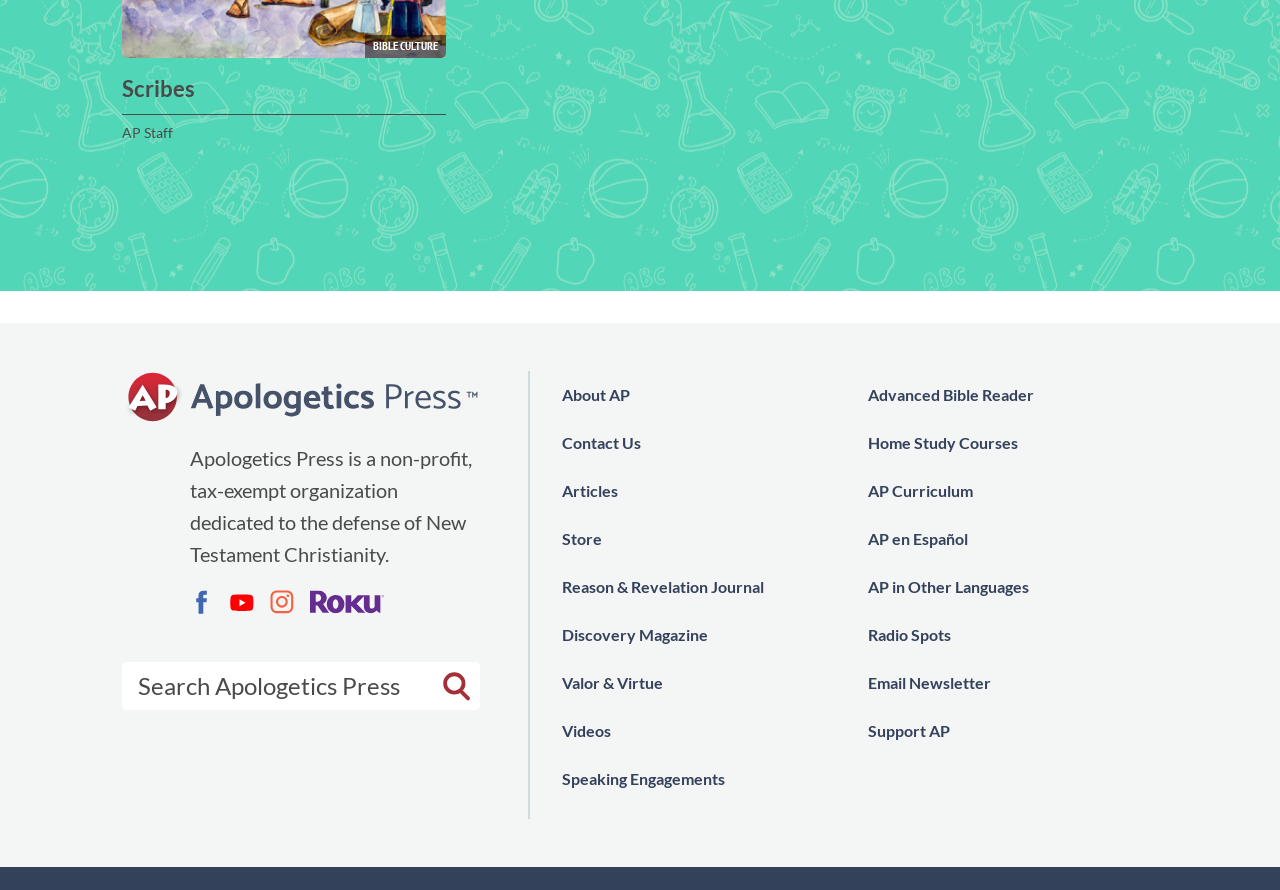Respond to the following question with a brief word or phrase:
How many social media links are available?

4